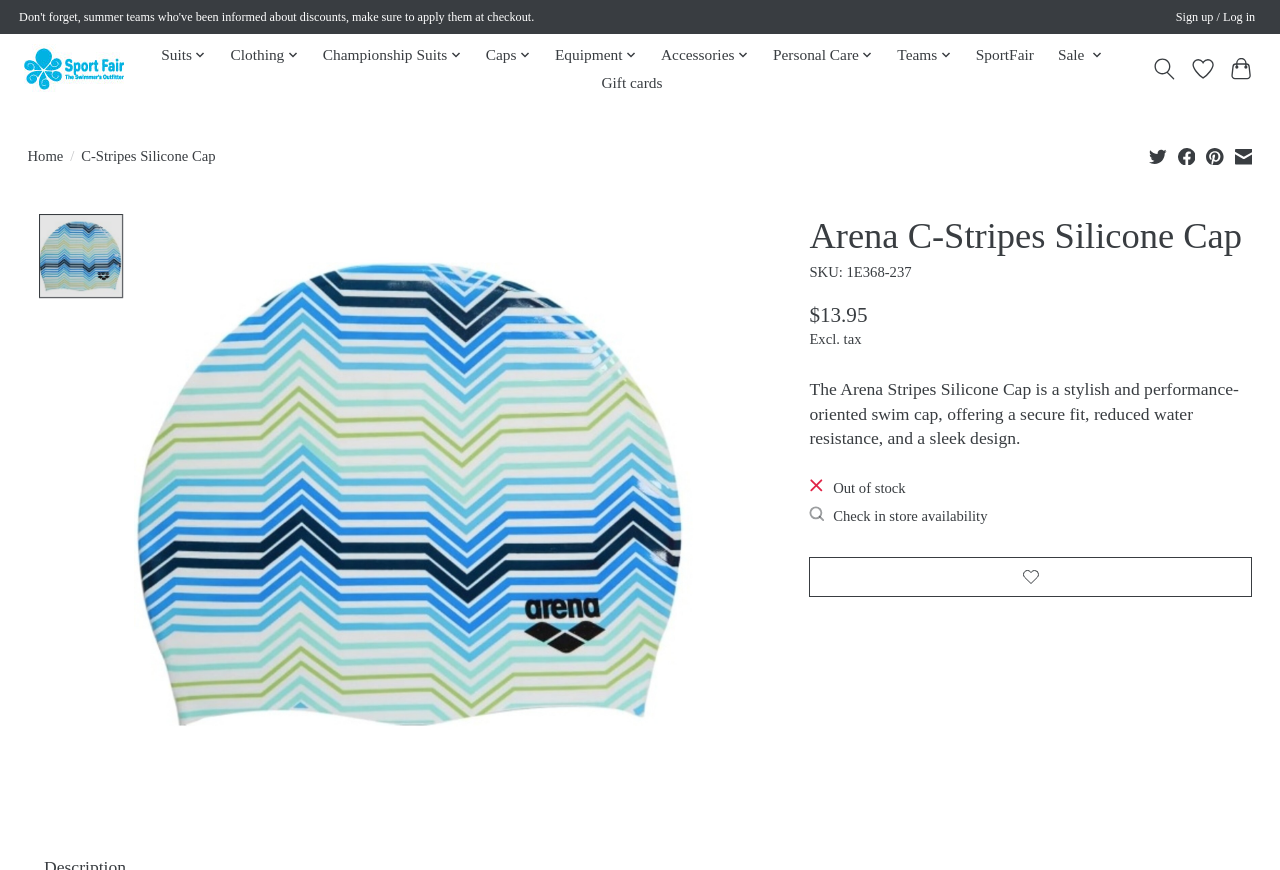Using the information in the image, could you please answer the following question in detail:
What is the price of the product?

I found the price of the product by looking at the static text element on the webpage, which says '$13.95'. This is likely the price of the product being displayed on the webpage.